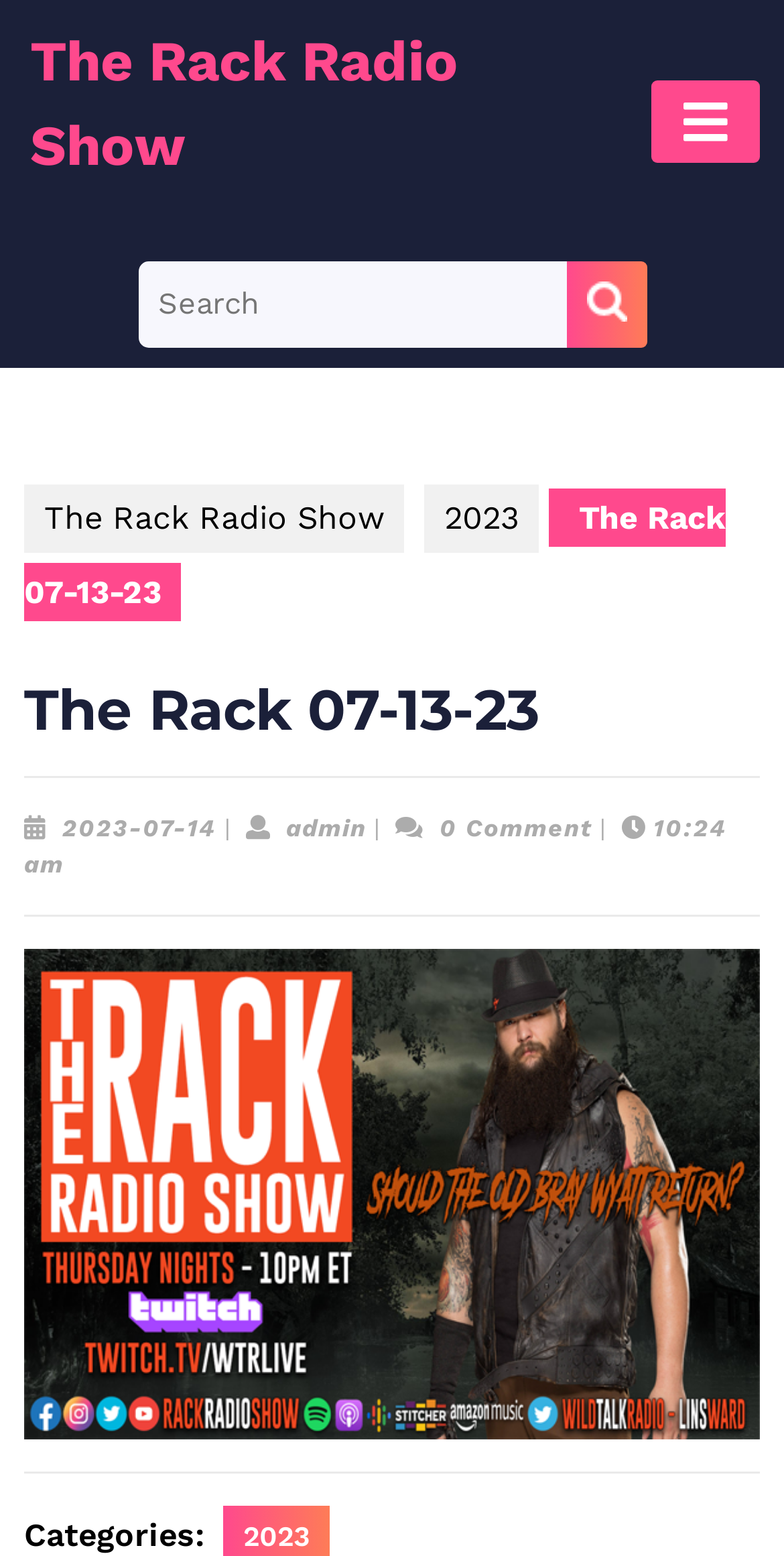Provide the bounding box coordinates for the UI element that is described by this text: "parent_node: Search for: value="SEARCH"". The coordinates should be in the form of four float numbers between 0 and 1: [left, top, right, bottom].

[0.722, 0.168, 0.824, 0.223]